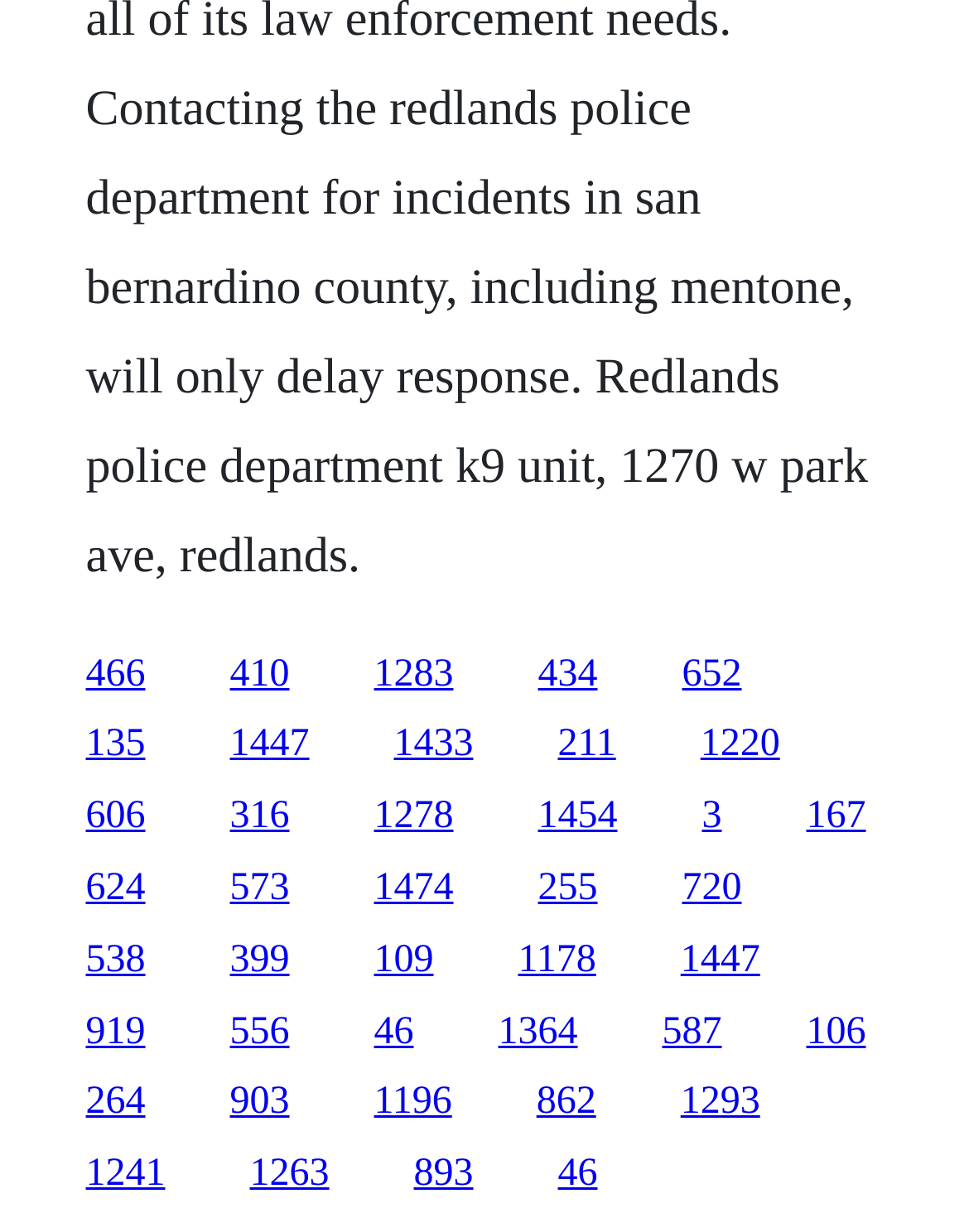Please examine the image and answer the question with a detailed explanation:
How many links are in the top half of the webpage?

By analyzing the y1 and y2 coordinates of each link's bounding box, I determined that 15 links have a vertical position in the top half of the webpage, with y1 coordinates less than 0.7.